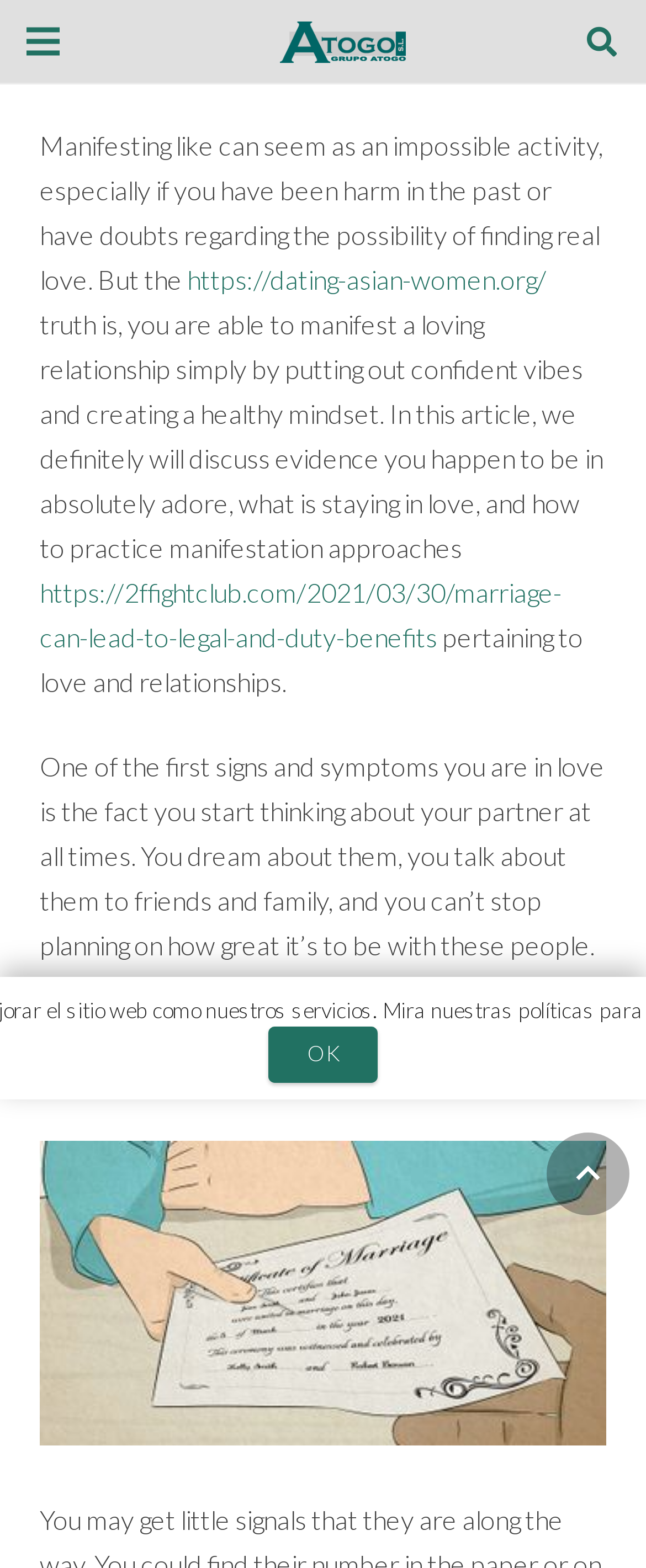Provide a one-word or brief phrase answer to the question:
What is the format of the article?

Text with image